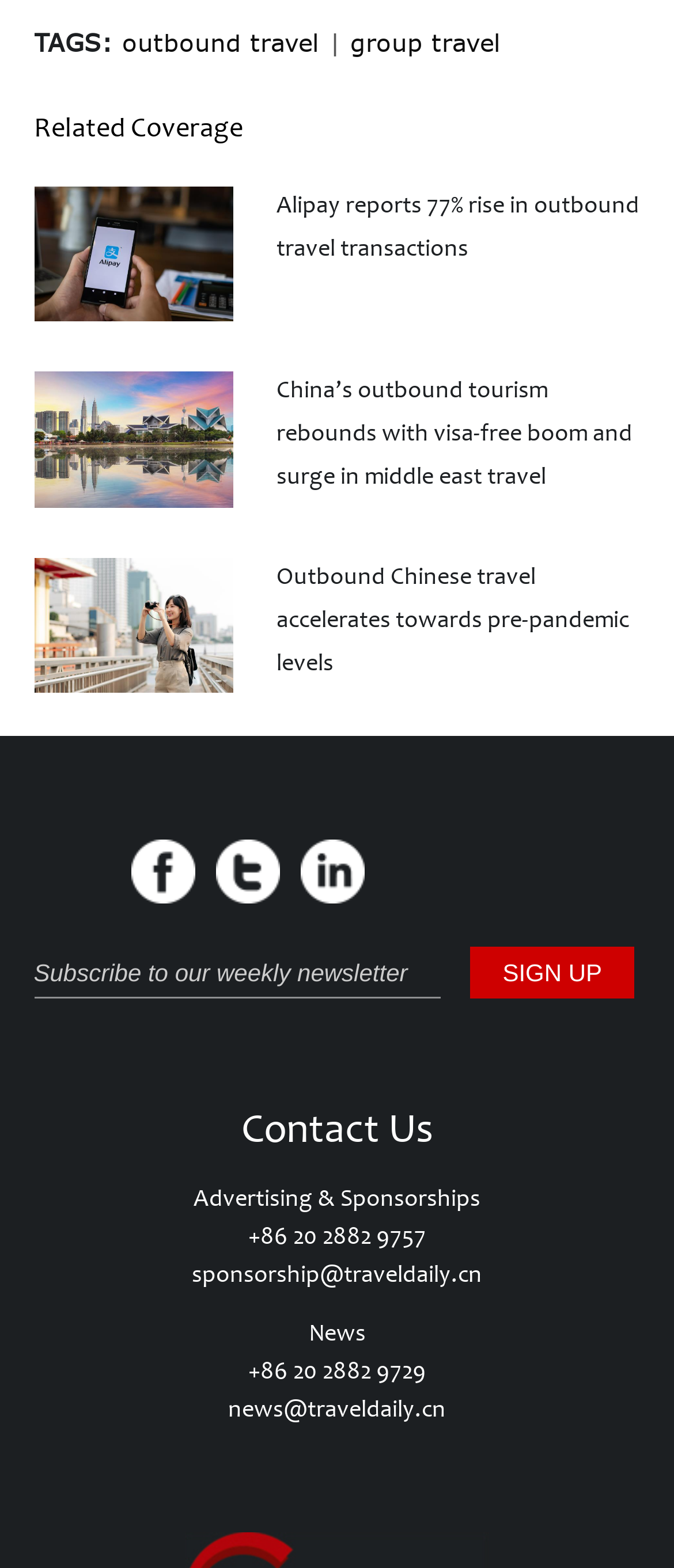How many related coverage links are there?
Look at the image and answer the question with a single word or phrase.

4